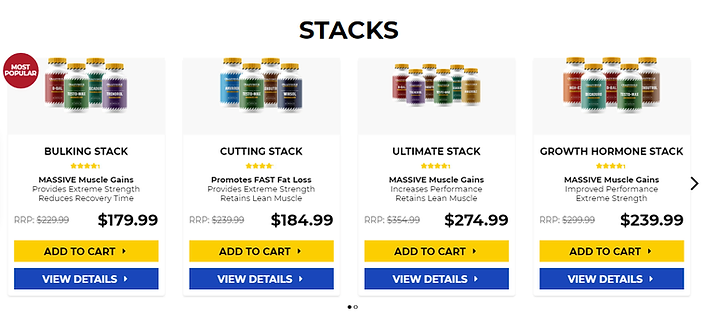Describe the important features and context of the image with as much detail as possible.

The image showcases a selection of nutritional supplement stacks, prominently labeled with "STACKS" at the top, indicating a focus on muscle gain and performance enhancement. Four different stacks are displayed side by side:

1. **Bulking Stack**: Highlighted as the "Most Popular" option, this stack is priced at $179.99, down from a recommended retail price (RRP) of $229.99. It promises massive muscle gains, extreme strength, and reduced recovery time.

2. **Cutting Stack**: Priced at $184.99, reduced from $229.99, this stack is designed to promote fast fat loss while retaining lean muscle. 

3. **Ultimate Stack**: At $274.99, with an RRP of $354.99, this option aims to increase performance and retain lean muscle, catering to serious fitness enthusiasts.

4. **Growth Hormone Stack**: Offered at $239.99, down from $299.99, it claims to improve performance and extreme strength.

Each stack includes a button labeled "ADD TO CART" and another for "VIEW DETAILS," inviting customers to explore more about each product. The overall layout is clean and well-organized, enhancing the user experience in browsing these supplement options.